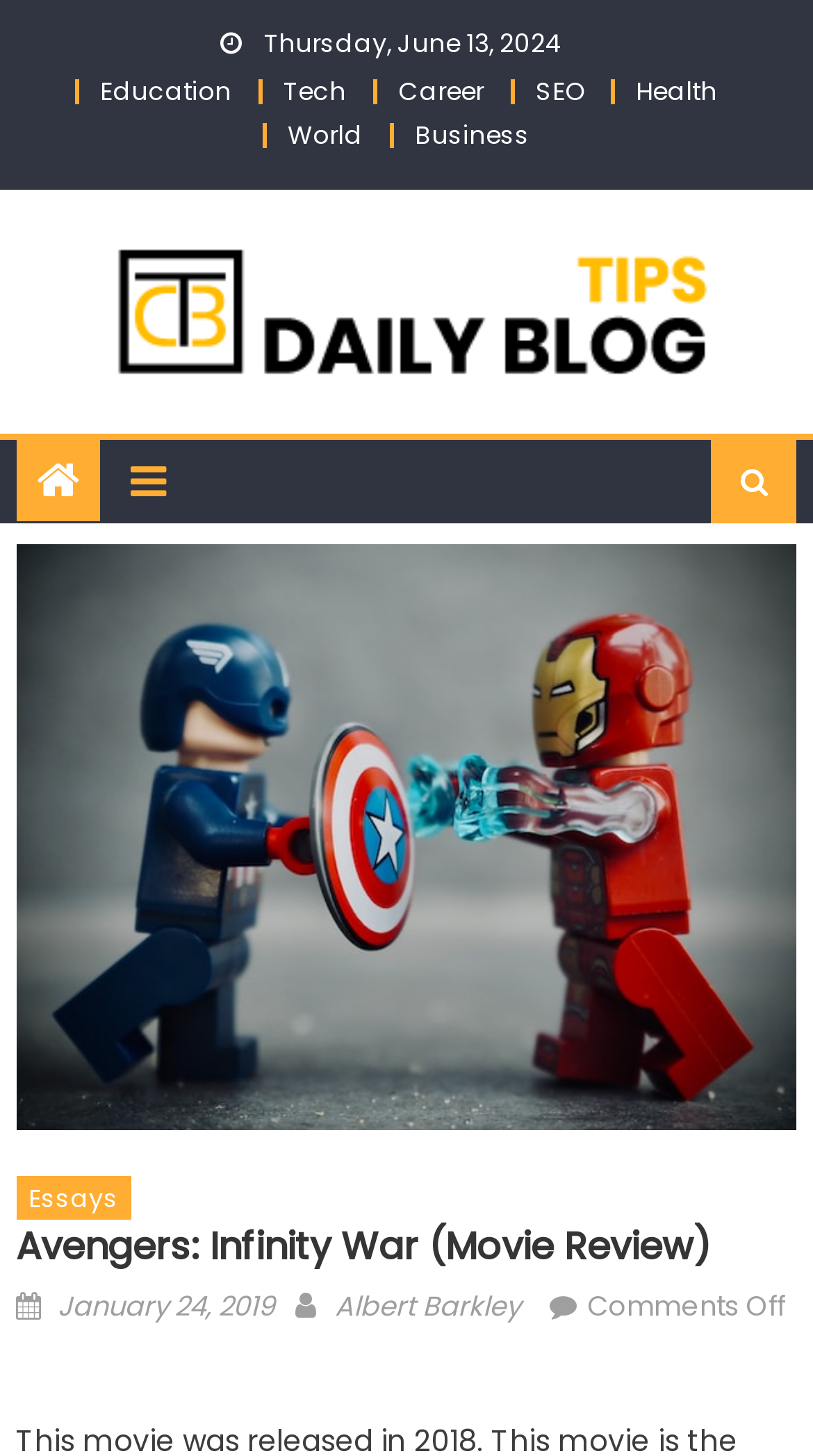Find the bounding box coordinates for the HTML element described in this sentence: "Albert Barkley". Provide the coordinates as four float numbers between 0 and 1, in the format [left, top, right, bottom].

[0.412, 0.883, 0.641, 0.91]